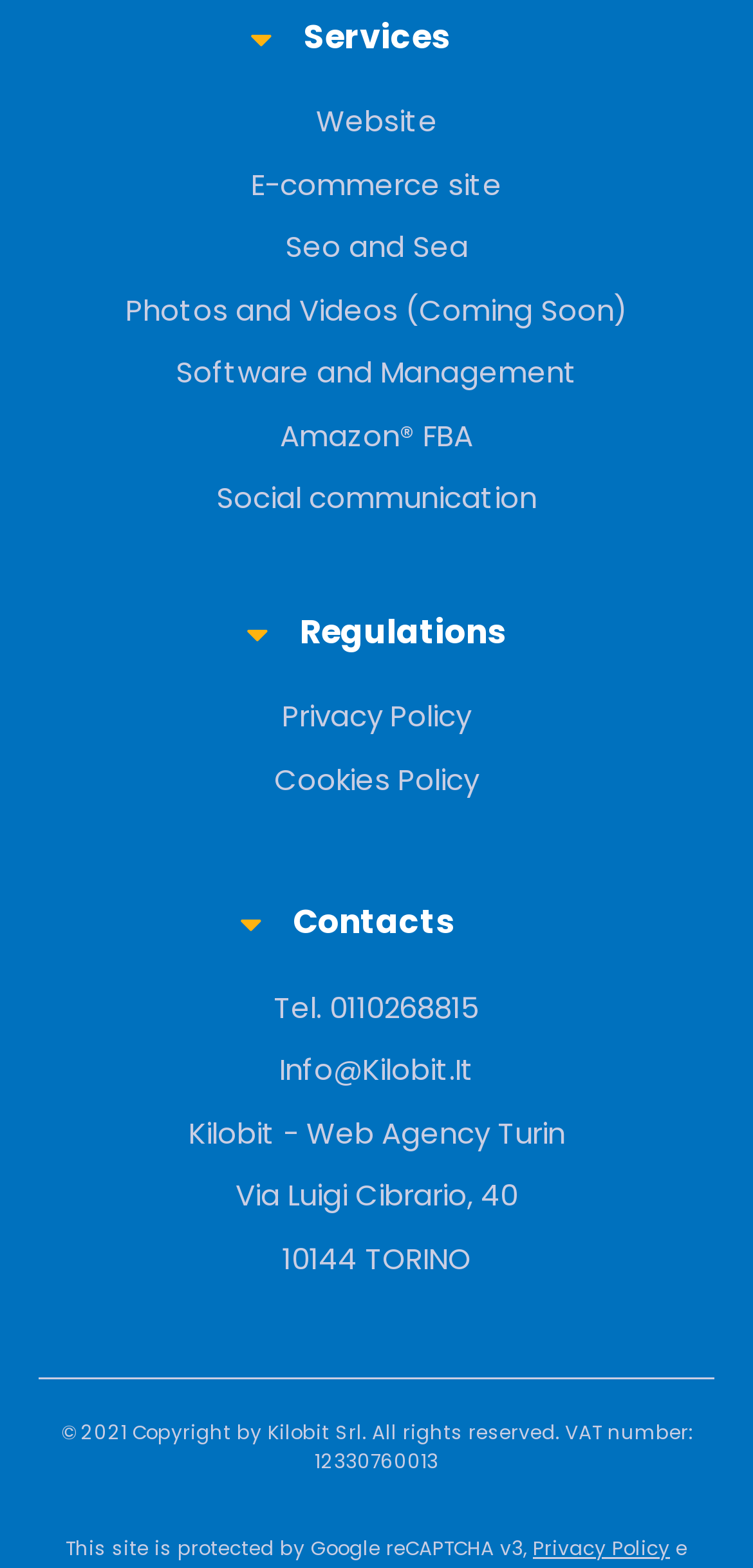Predict the bounding box for the UI component with the following description: "Amazon® FBA".

[0.051, 0.265, 0.949, 0.292]